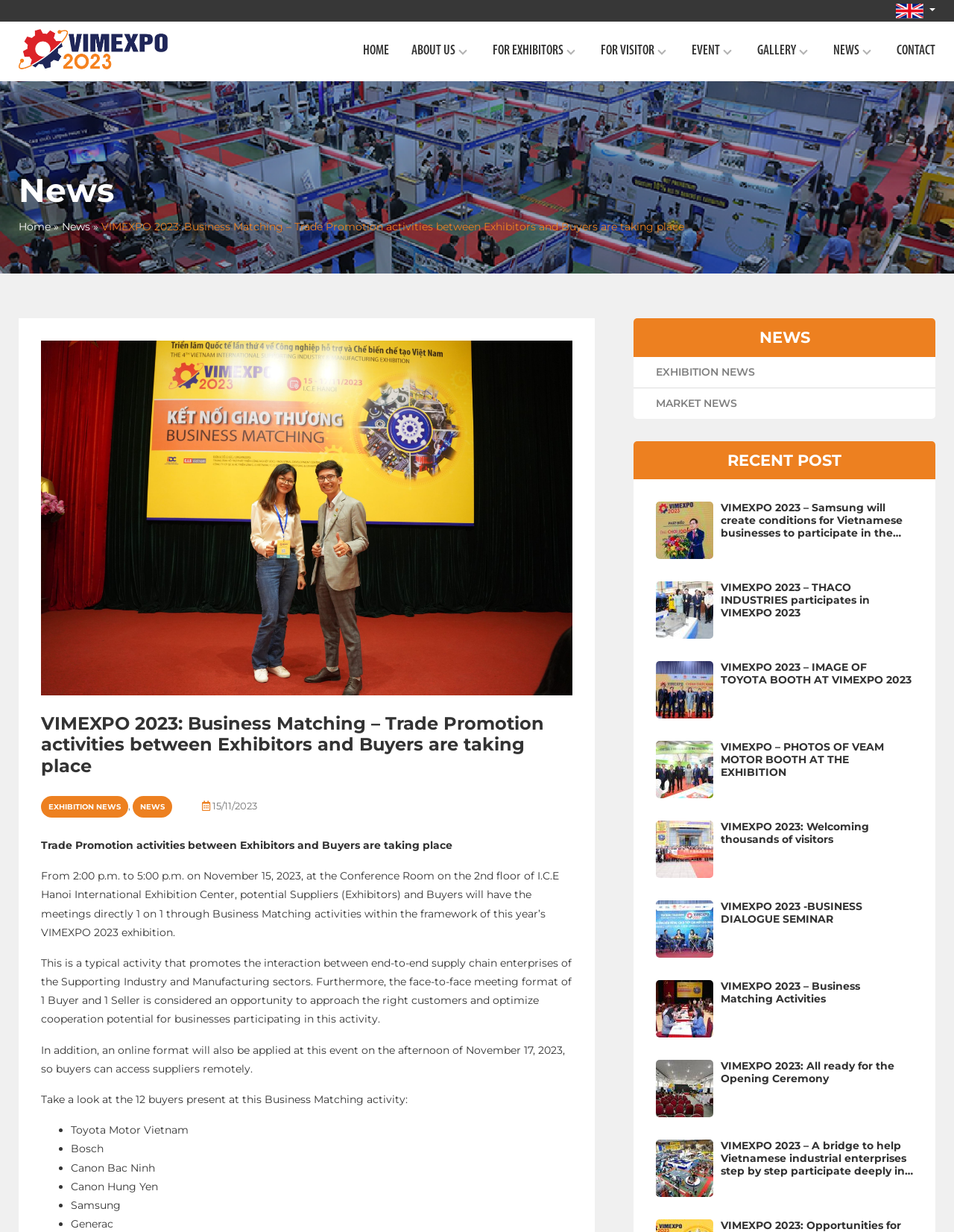Respond concisely with one word or phrase to the following query:
Where is the Conference Room located?

2nd floor of I.C.E Hanoi International Exhibition Center